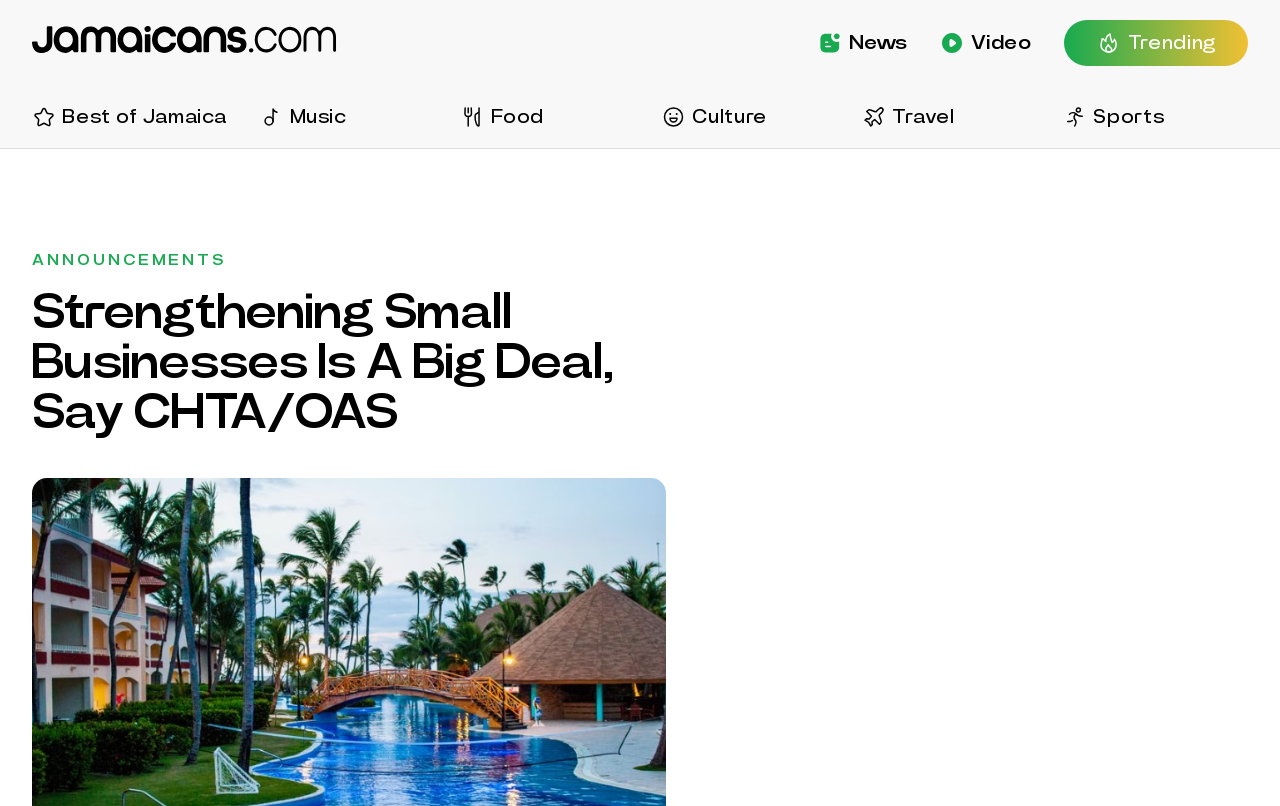Give a detailed overview of the webpage's appearance and contents.

The webpage appears to be a news website, with a focus on Jamaican news. At the top left, there is a logo or icon, accompanied by a link with no text. To the right of this, there are four main navigation links: "News", "Video", "Trending", each with a corresponding icon. 

Below this top navigation bar, there is a secondary navigation menu with seven links: "Best of Jamaica", "Music", "Food", "Culture", "Travel", "Sports", each with a small icon to the left of the text. These links are arranged horizontally across the page.

The main content of the page is a news article with the title "Strengthening Small Businesses Is A Big Deal, Say CHTA/OAS". The article discusses the importance of building resilience in small tourism enterprises in the Caribbean, particularly in the context of the COVID-19 pandemic and future crises.

In the top left corner, there is a separate section with a link labeled "ANNOUNCEMENTS".